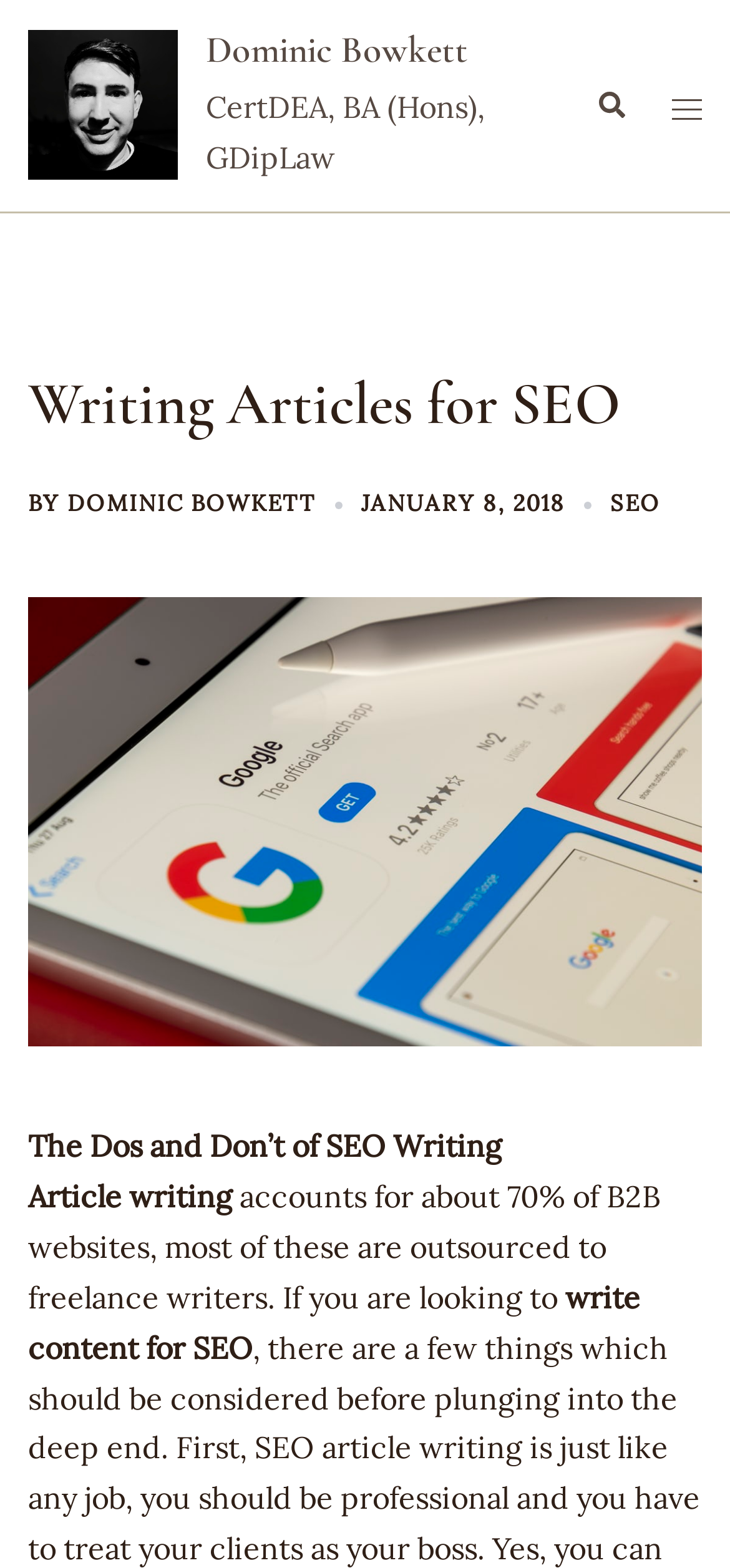What is the date of the article?
Please answer the question with a single word or phrase, referencing the image.

January 8, 2018